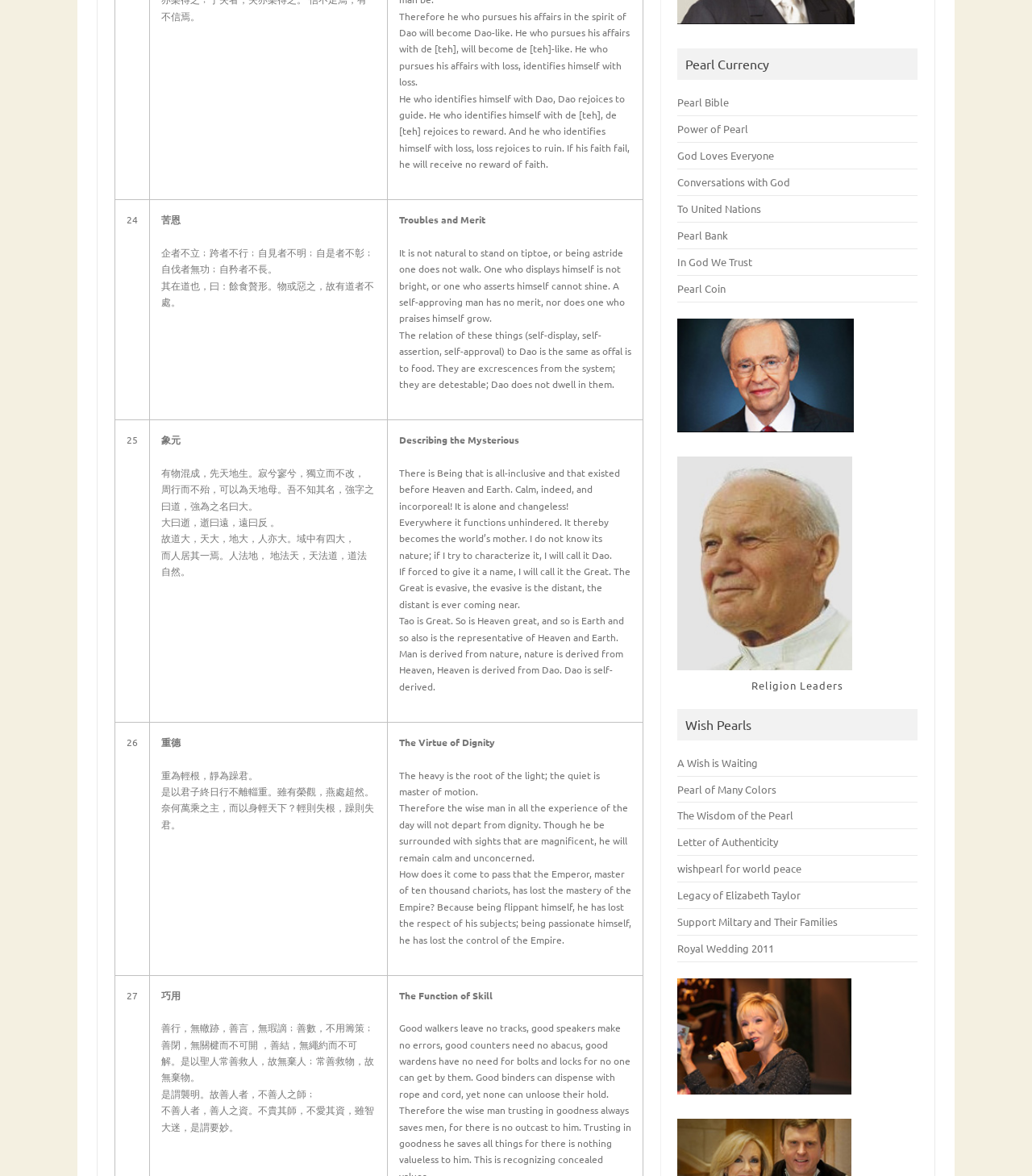Please identify the bounding box coordinates of the element's region that I should click in order to complete the following instruction: "Click on the 'A Wish is Waiting' link". The bounding box coordinates consist of four float numbers between 0 and 1, i.e., [left, top, right, bottom].

[0.657, 0.642, 0.735, 0.654]